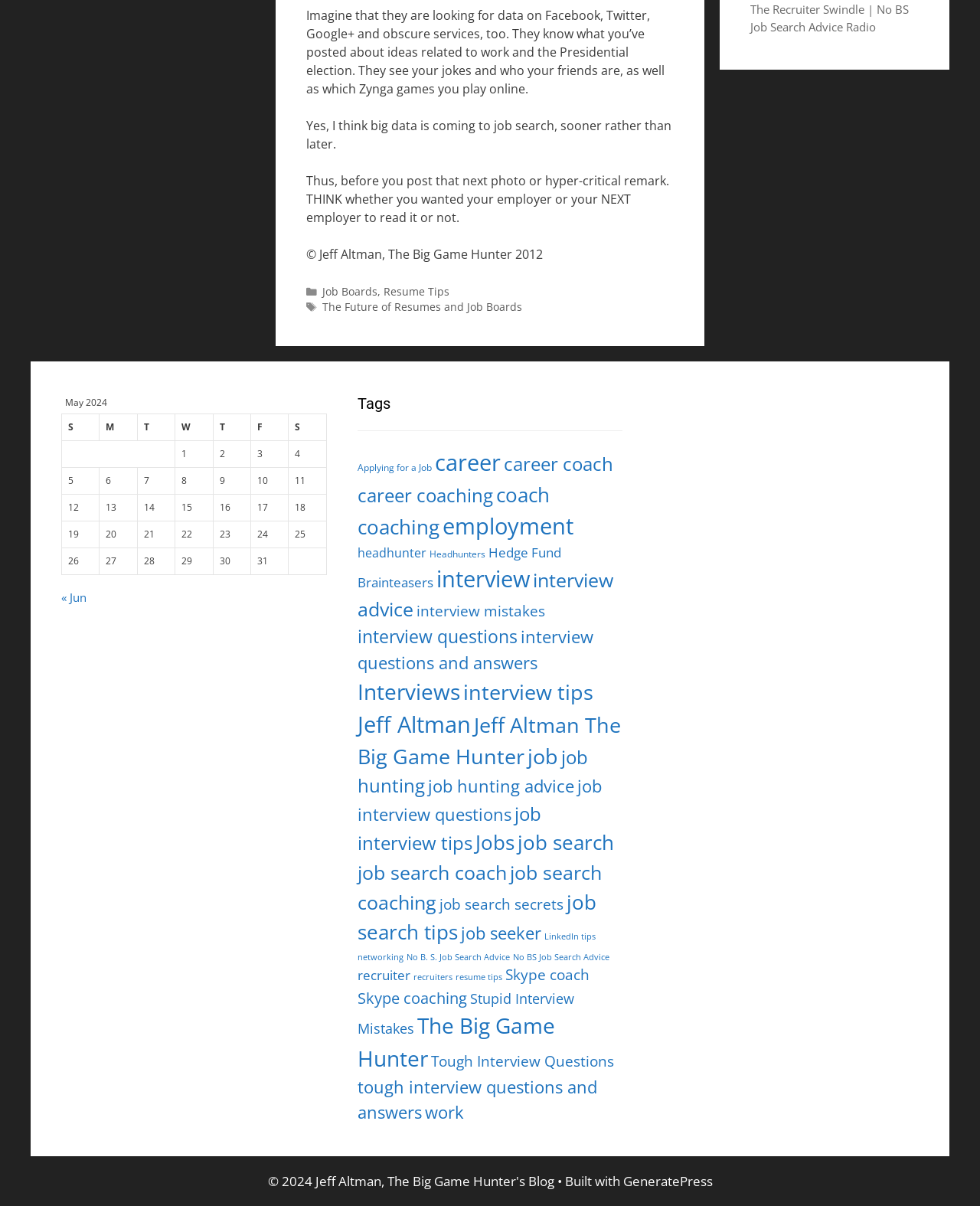Please provide a comprehensive response to the question based on the details in the image: What is the title of the radio show?

The title of the radio show is mentioned in the link text 'The Recruiter Swindle | No BS Job Search Advice Radio' located at the top-right corner of the webpage.